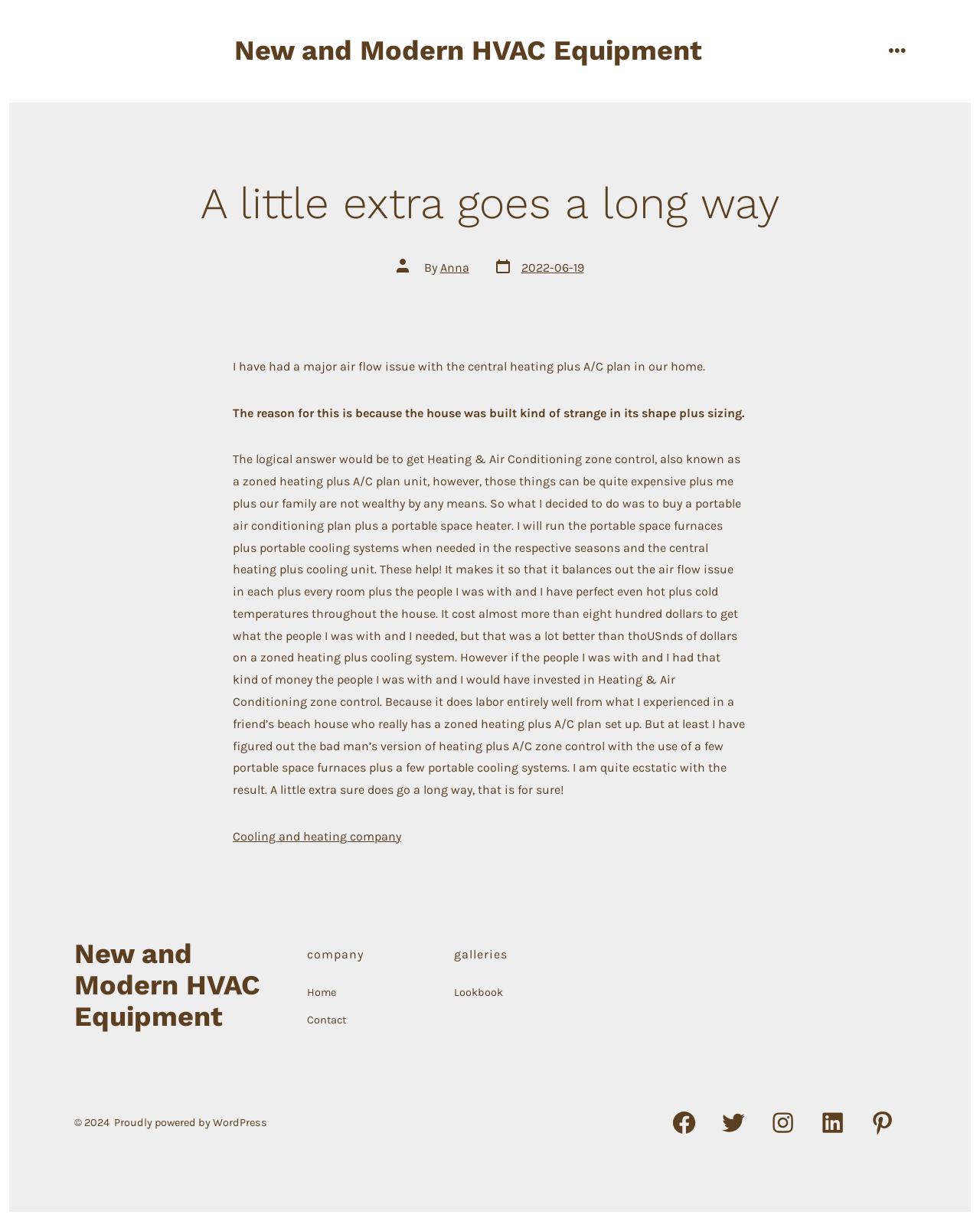What is the date of the article? From the image, respond with a single word or brief phrase.

2022-06-19